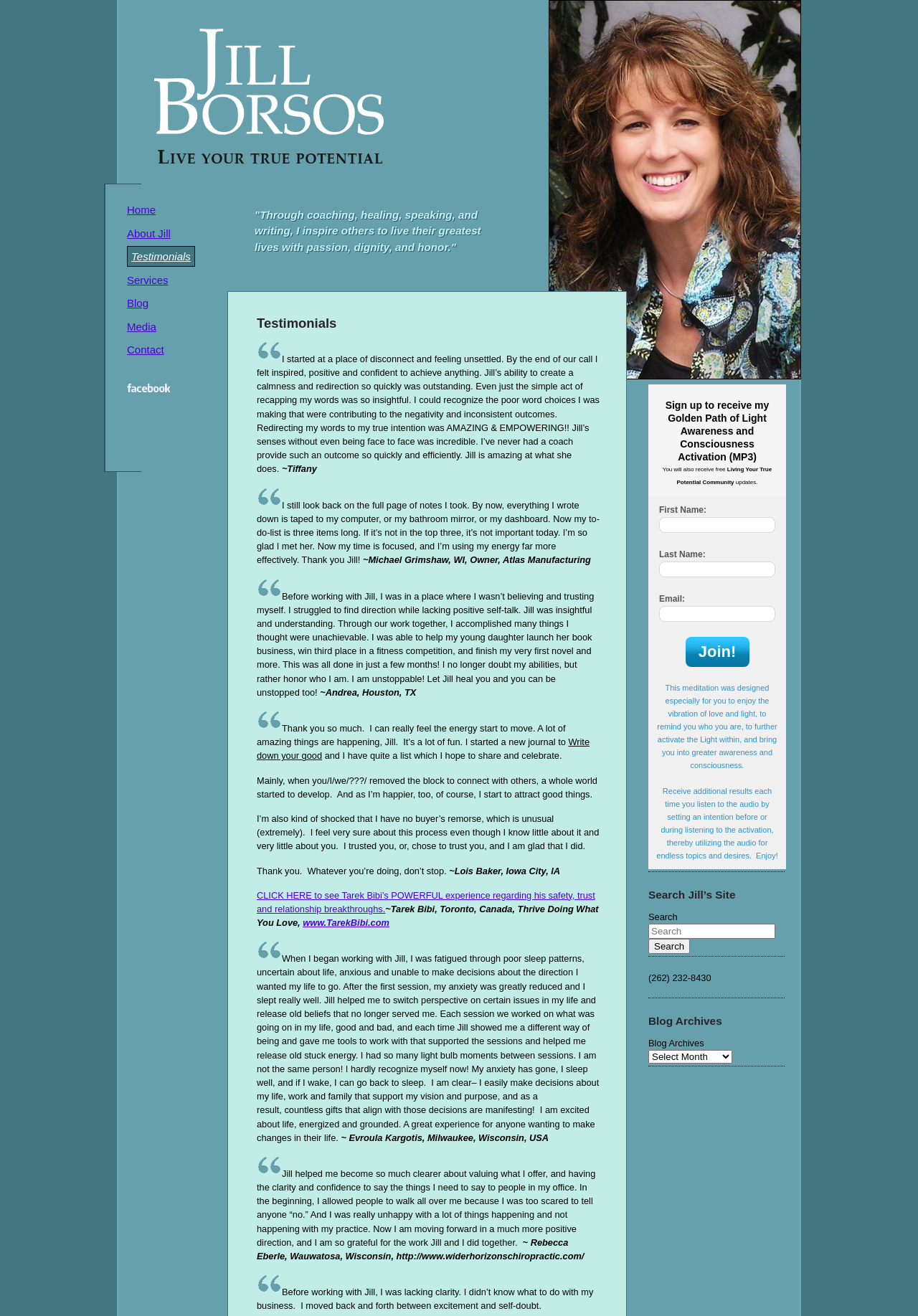Locate the bounding box coordinates of the region to be clicked to comply with the following instruction: "Click the 'Join!' button". The coordinates must be four float numbers between 0 and 1, in the form [left, top, right, bottom].

[0.746, 0.484, 0.816, 0.507]